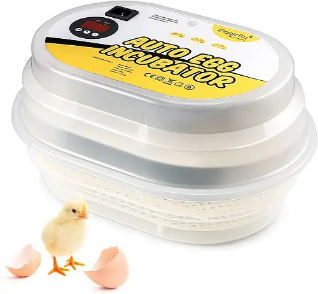What is the significance of the fluffy yellow chick in the image?
Look at the screenshot and respond with one word or a short phrase.

Successful hatching